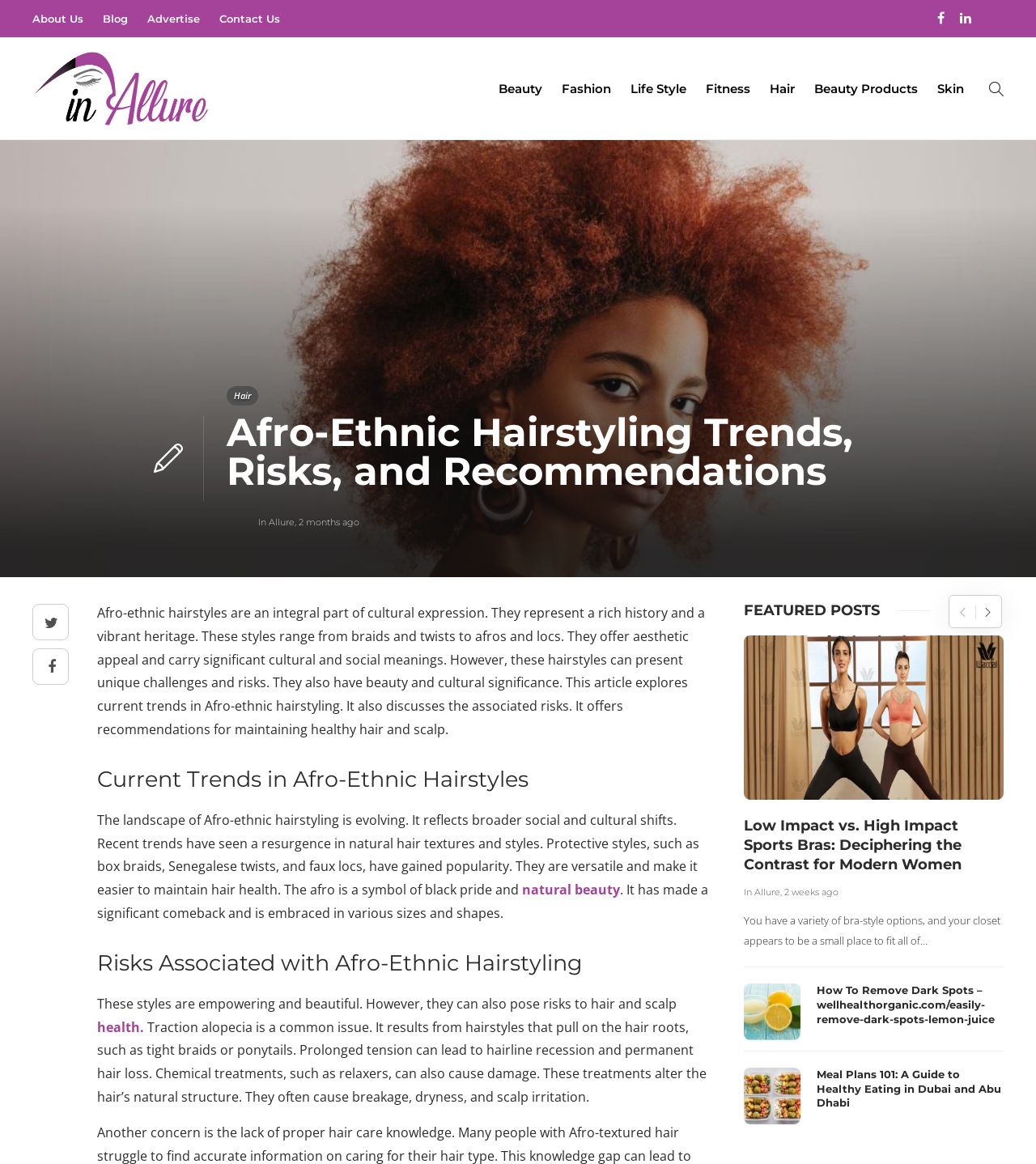Please locate the bounding box coordinates of the element that should be clicked to achieve the given instruction: "View the 'FEATURED POSTS'".

[0.718, 0.517, 0.898, 0.532]